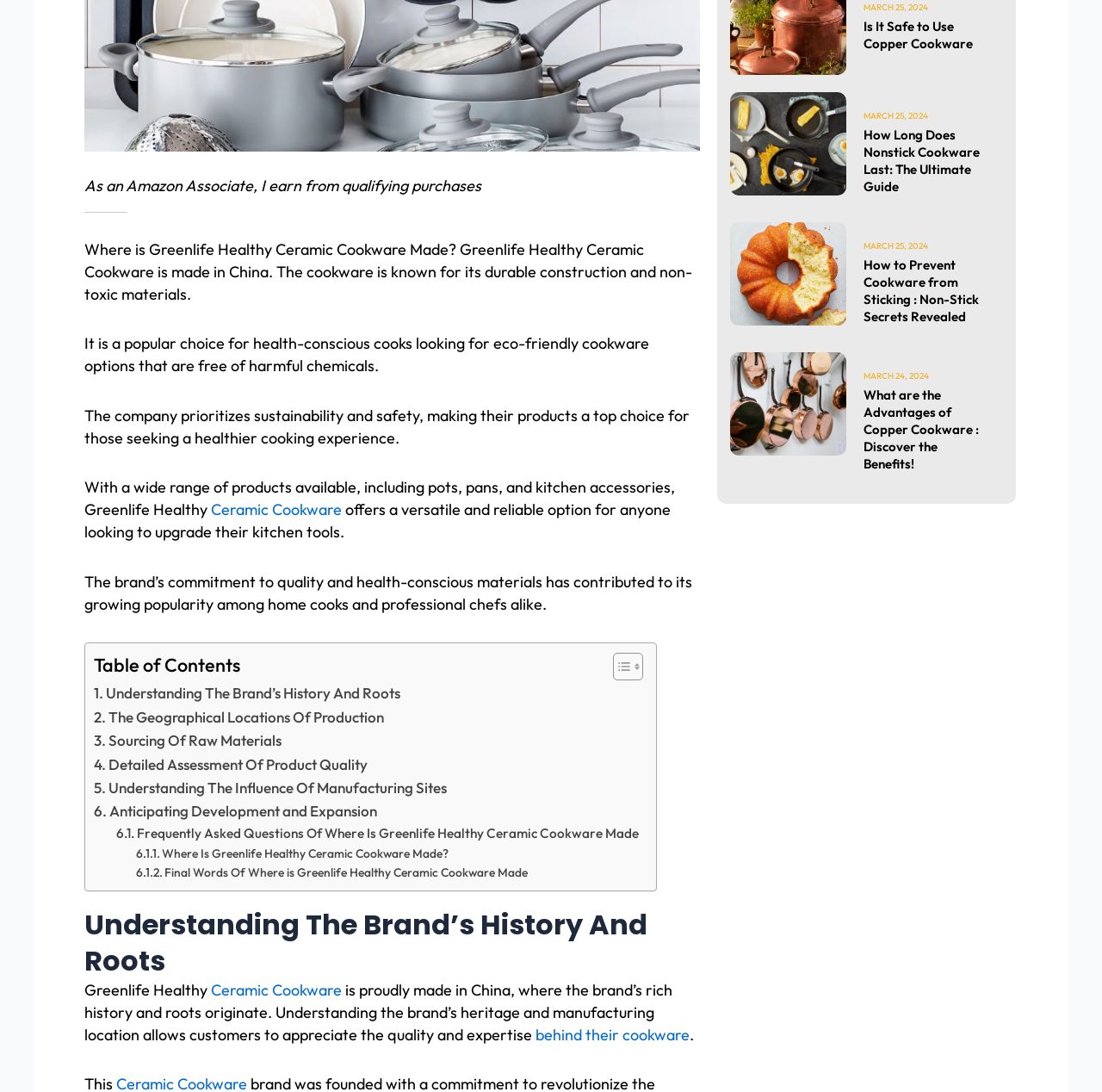Provide the bounding box coordinates of the HTML element this sentence describes: "behind their cookware".

[0.486, 0.938, 0.626, 0.956]